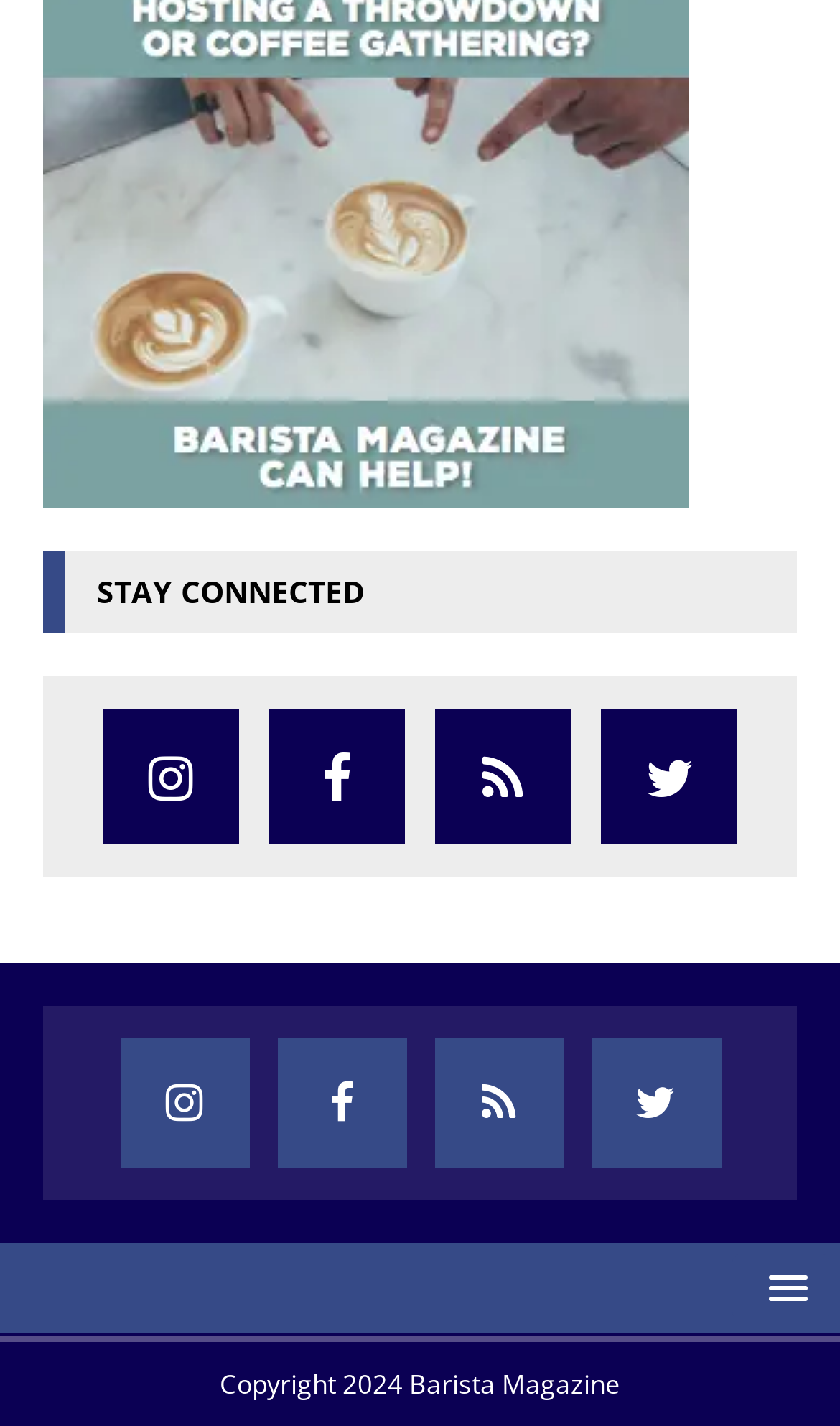Based on the element description "twitter", predict the bounding box coordinates of the UI element.

[0.715, 0.497, 0.877, 0.592]